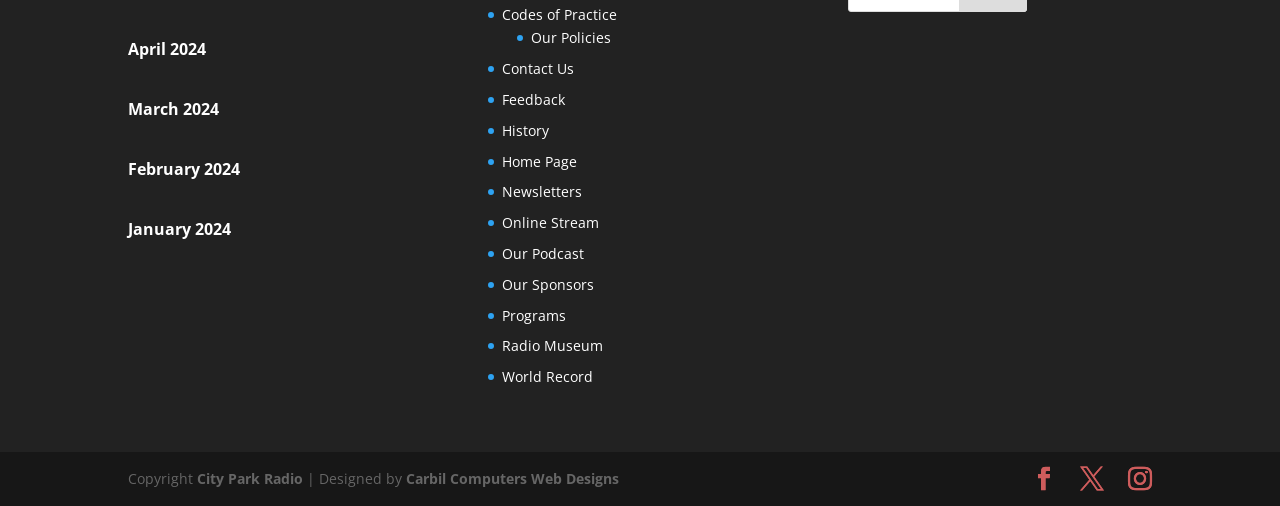Please identify the bounding box coordinates of the element I need to click to follow this instruction: "Listen to Our Podcast".

[0.392, 0.482, 0.456, 0.52]